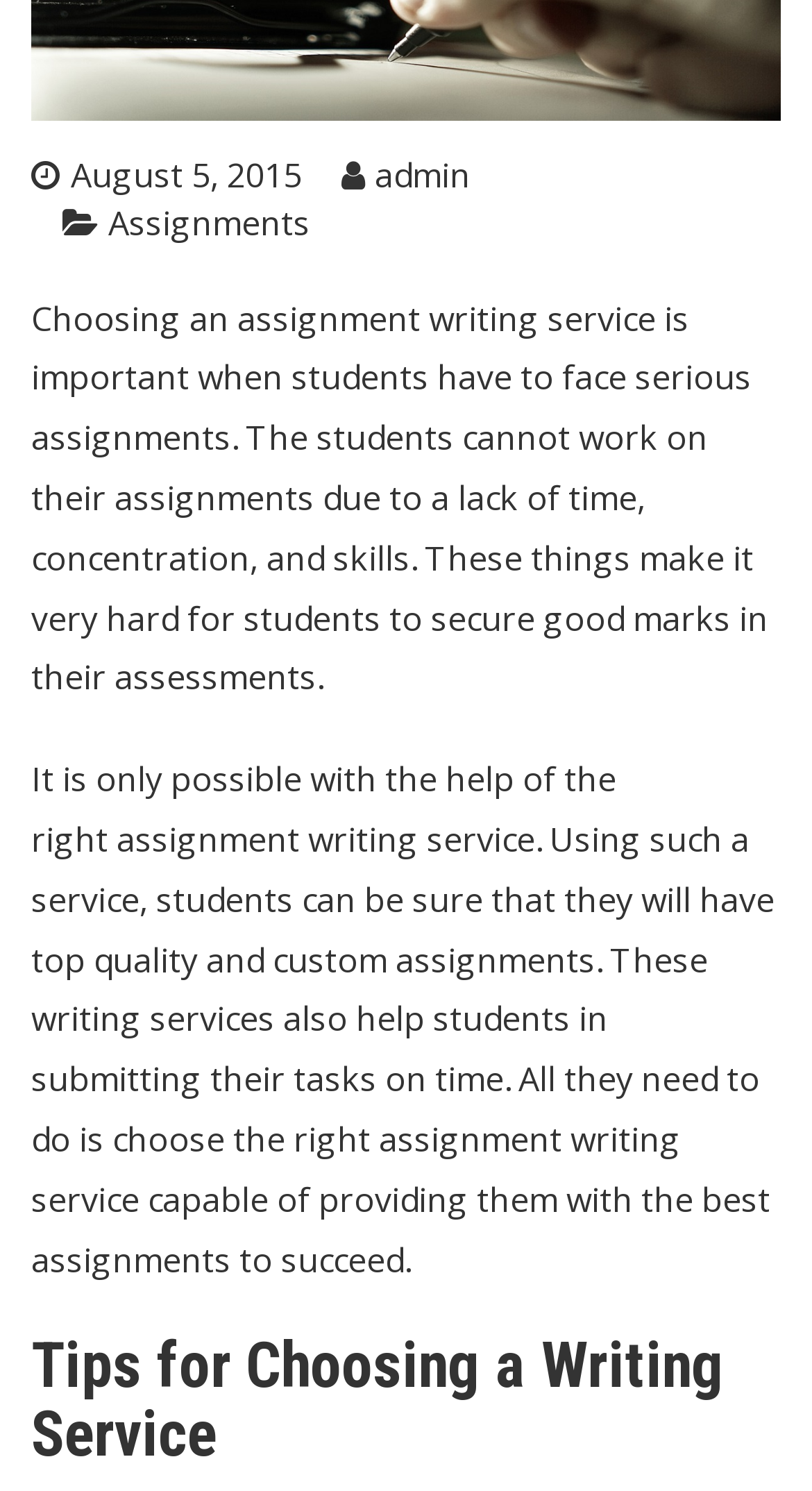Provide the bounding box coordinates of the UI element that matches the description: "Mehr erfahren".

None